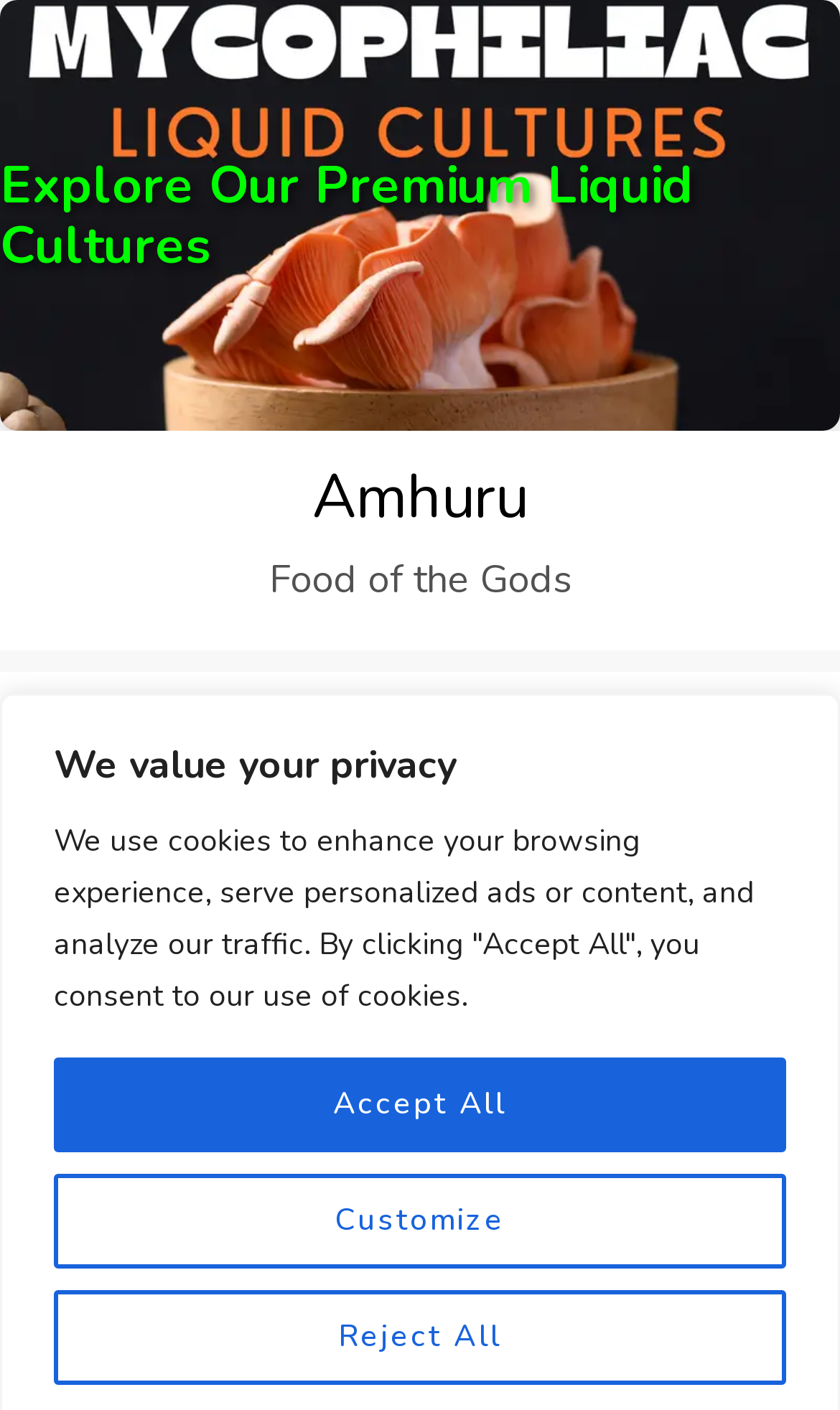Can you determine the main header of this webpage?

Creating Lipstick Molds with Mycelium